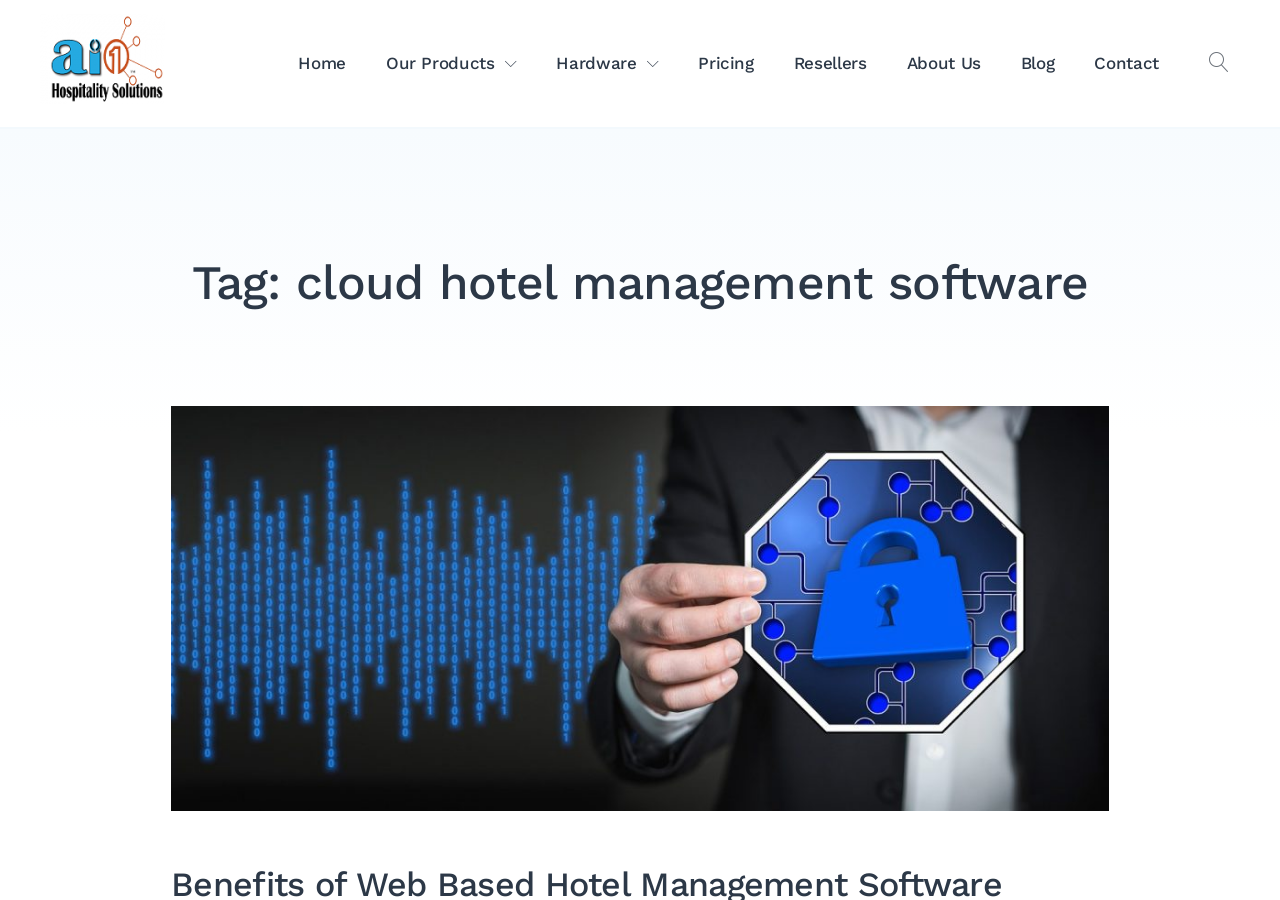What is the tag related to the hotel management software?
From the details in the image, provide a complete and detailed answer to the question.

The tag related to the hotel management software can be found in the header section of the webpage, where it is written as 'Tag: cloud hotel management software'.